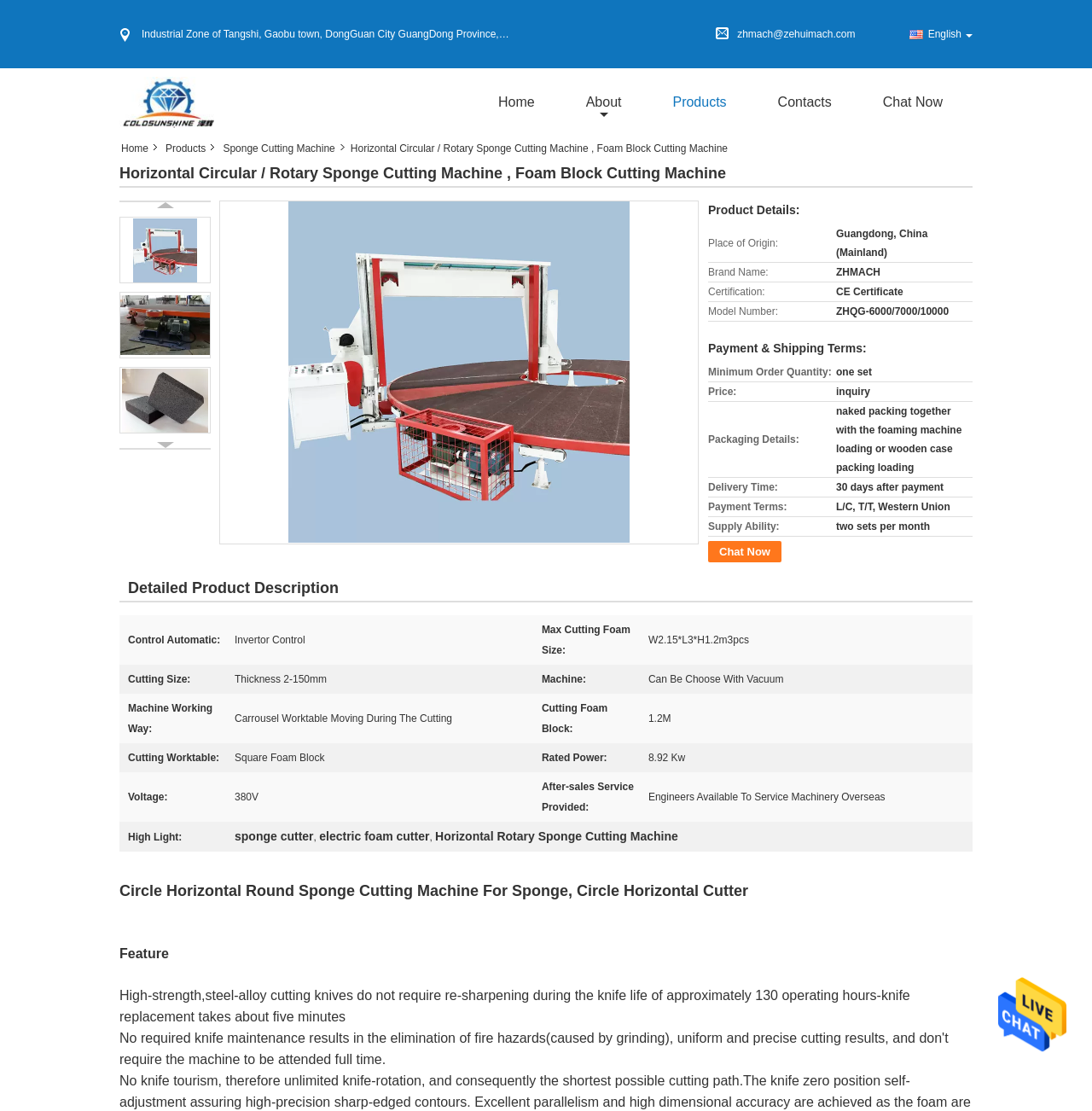What is the control type of the machine?
Using the visual information from the image, give a one-word or short-phrase answer.

Invertor Control